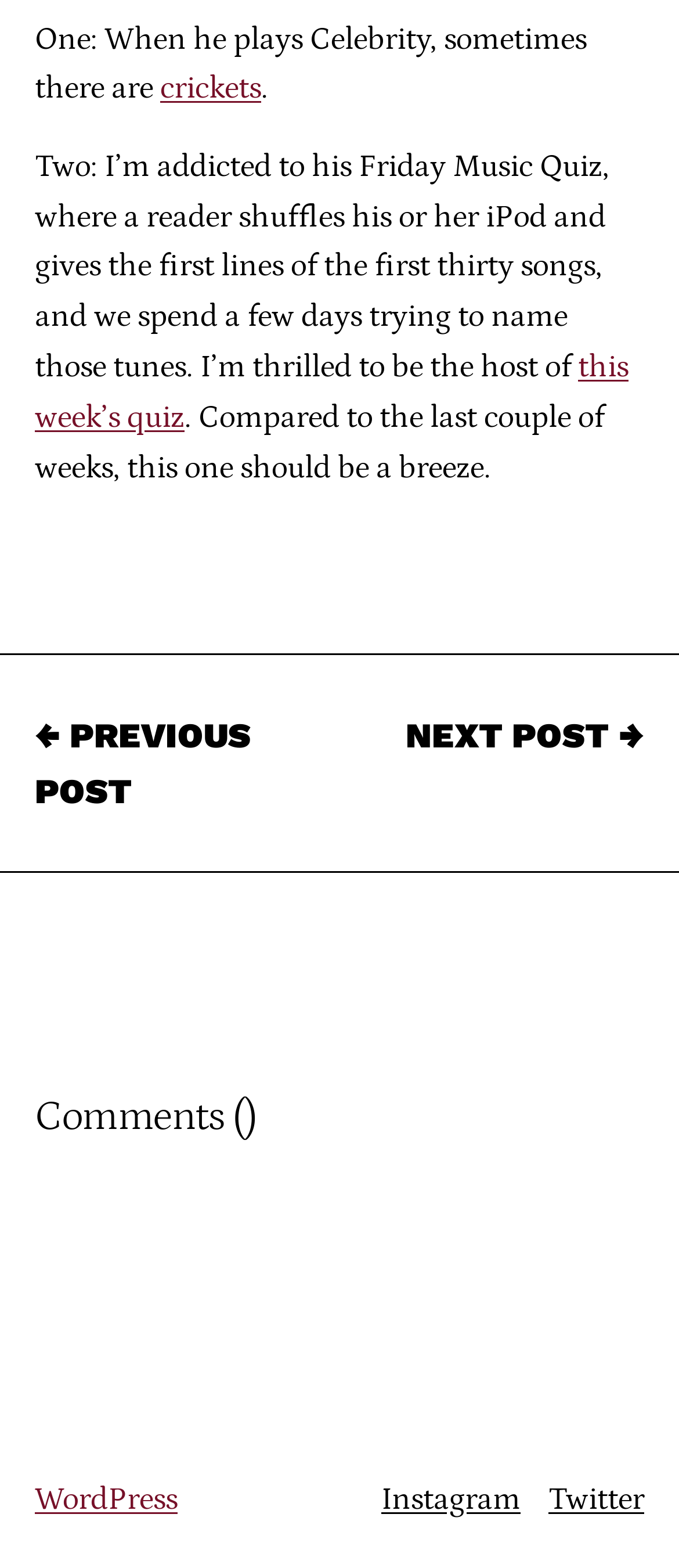Please reply to the following question with a single word or a short phrase:
How many songs are in the music quiz?

Thirty